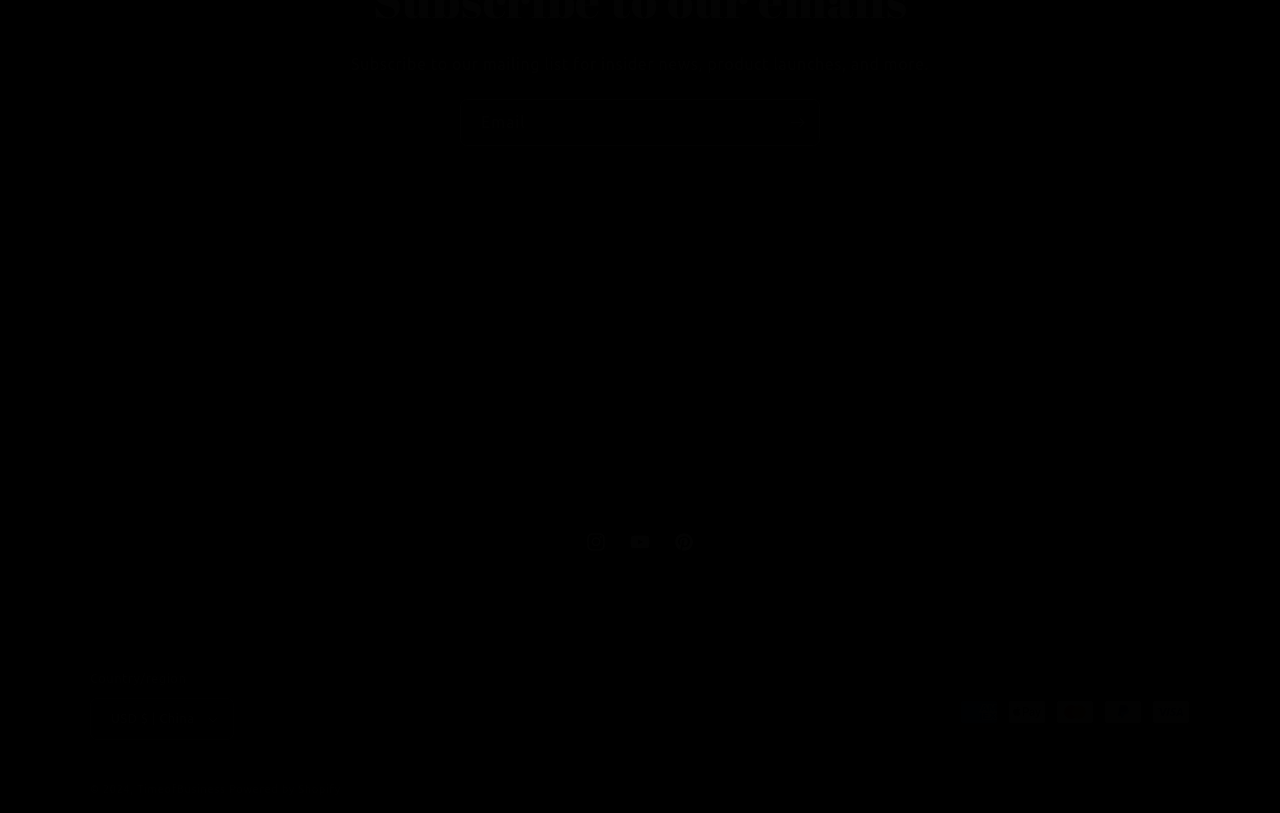Locate the bounding box coordinates of the clickable element to fulfill the following instruction: "Learn more about the company". Provide the coordinates as four float numbers between 0 and 1 in the format [left, top, right, bottom].

[0.715, 0.447, 0.781, 0.469]